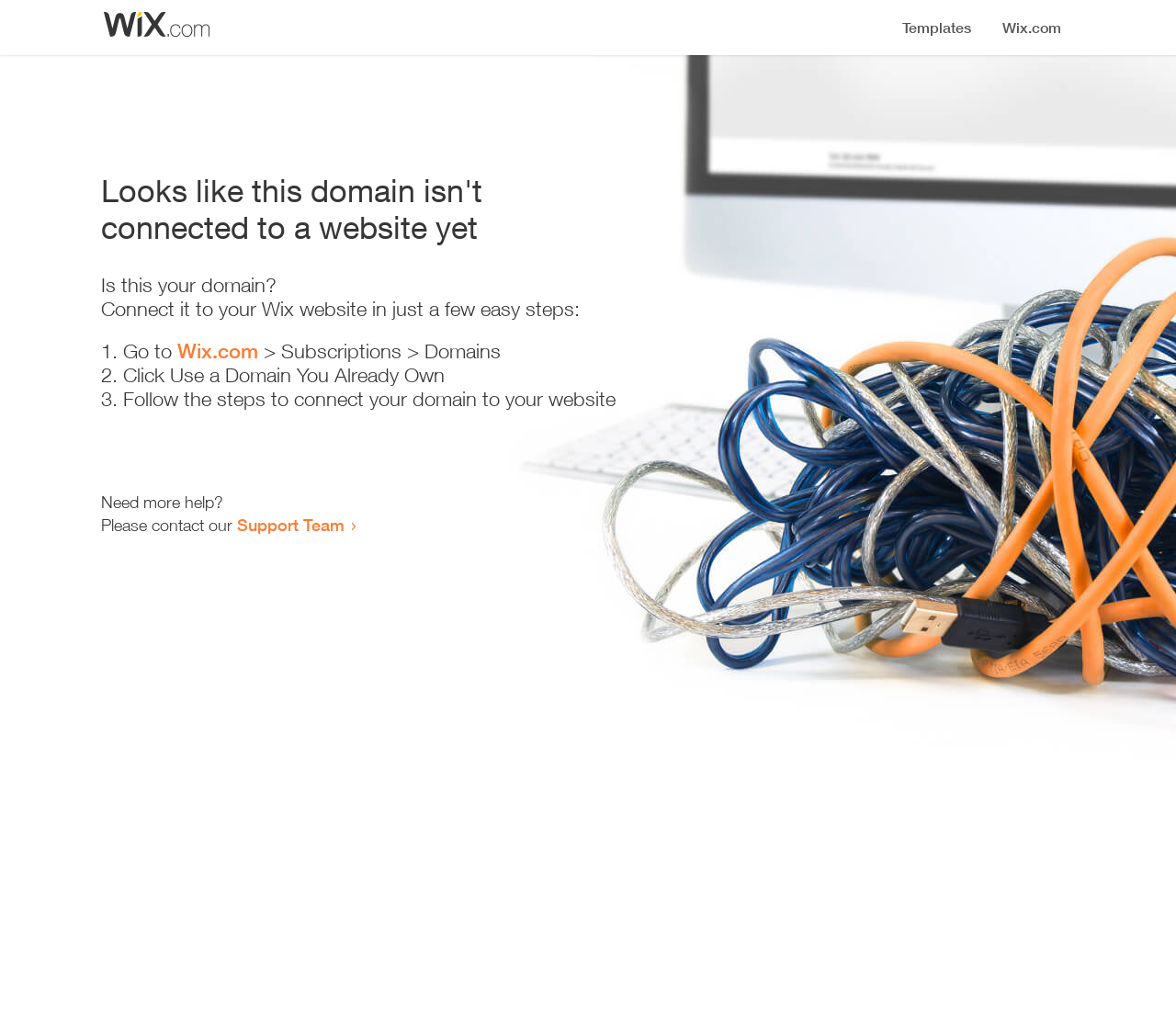Please locate the UI element described by "Support Team" and provide its bounding box coordinates.

[0.202, 0.5, 0.293, 0.519]